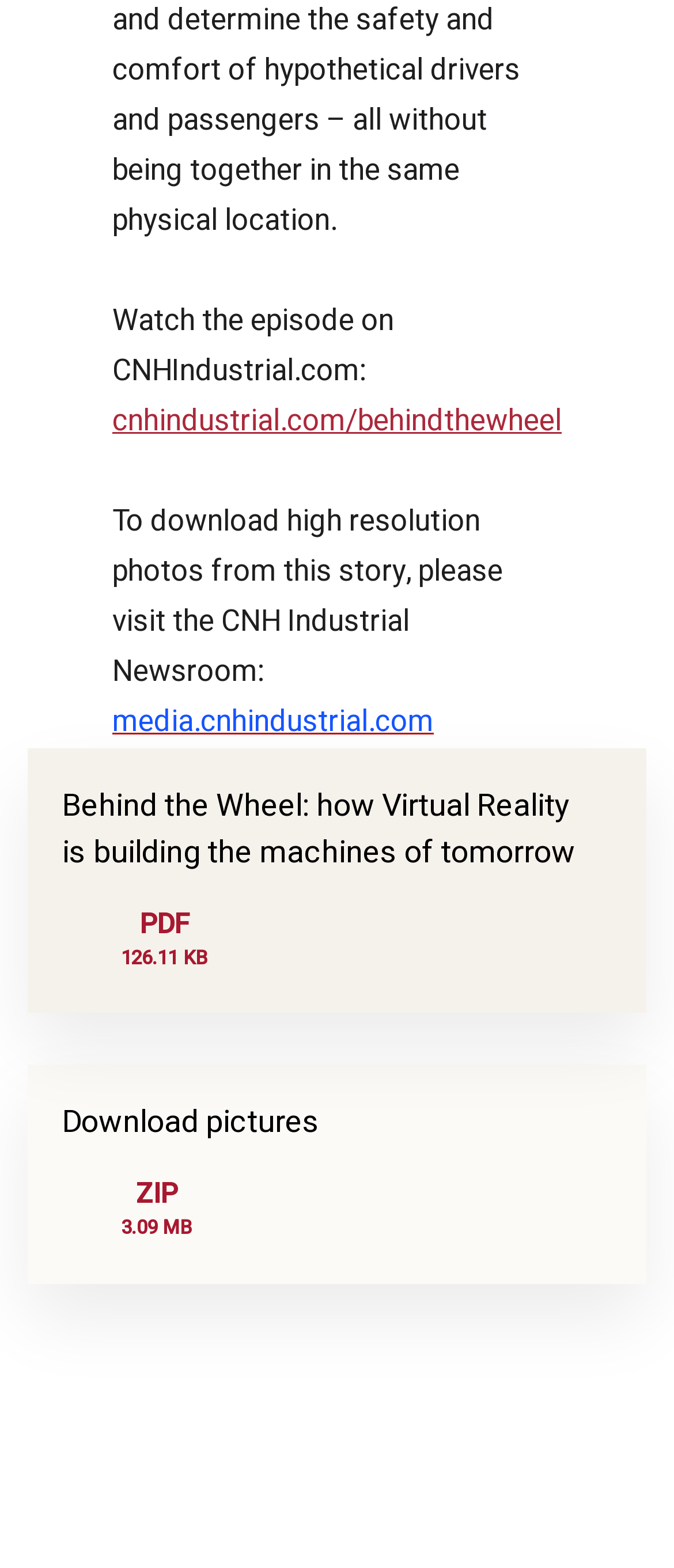Where can high resolution photos be downloaded from?
Please provide a single word or phrase based on the screenshot.

media.cnhindustrial.com